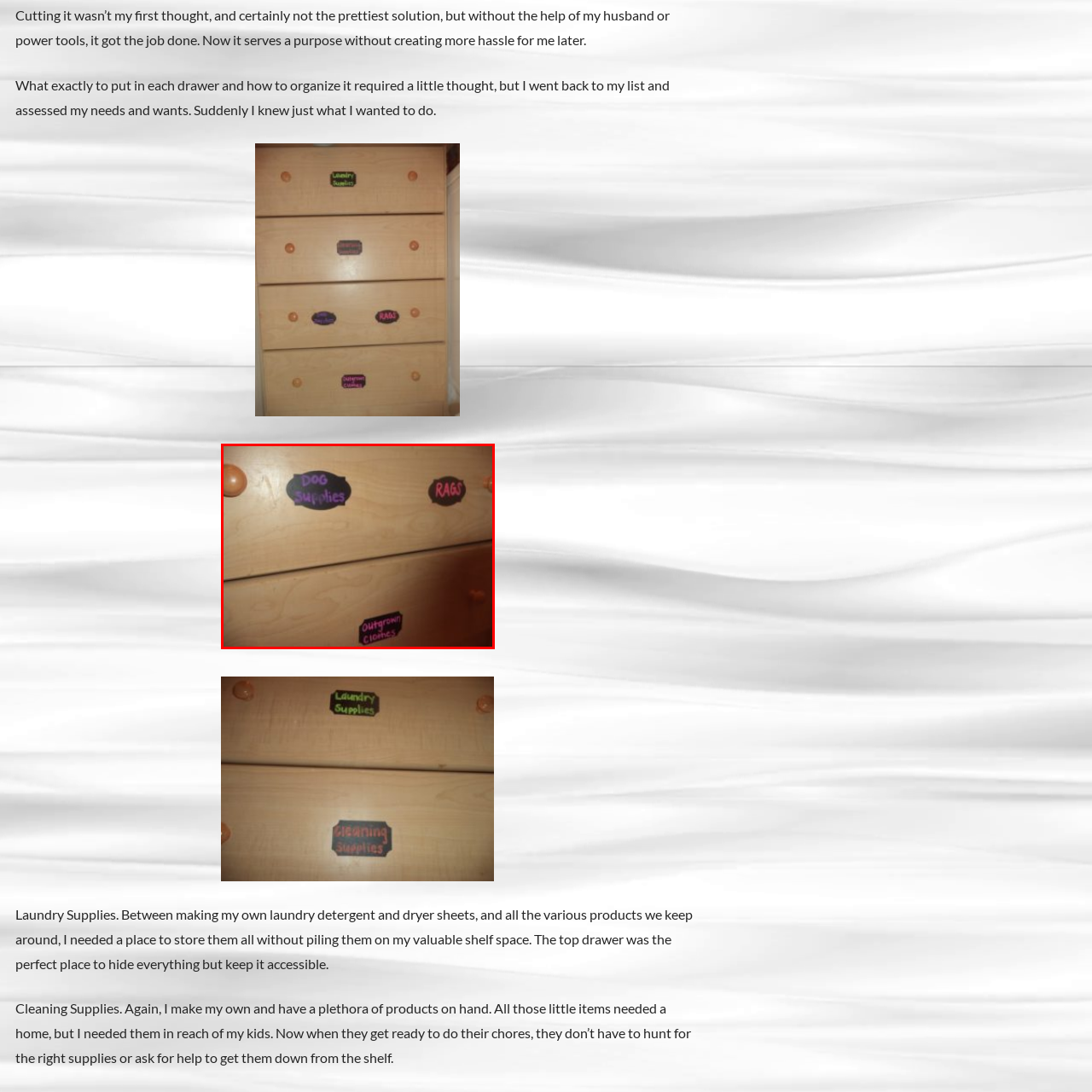What is the purpose of this organizational setup?
Inspect the image surrounded by the red bounding box and answer the question using a single word or a short phrase.

To promote efficiency and easy access